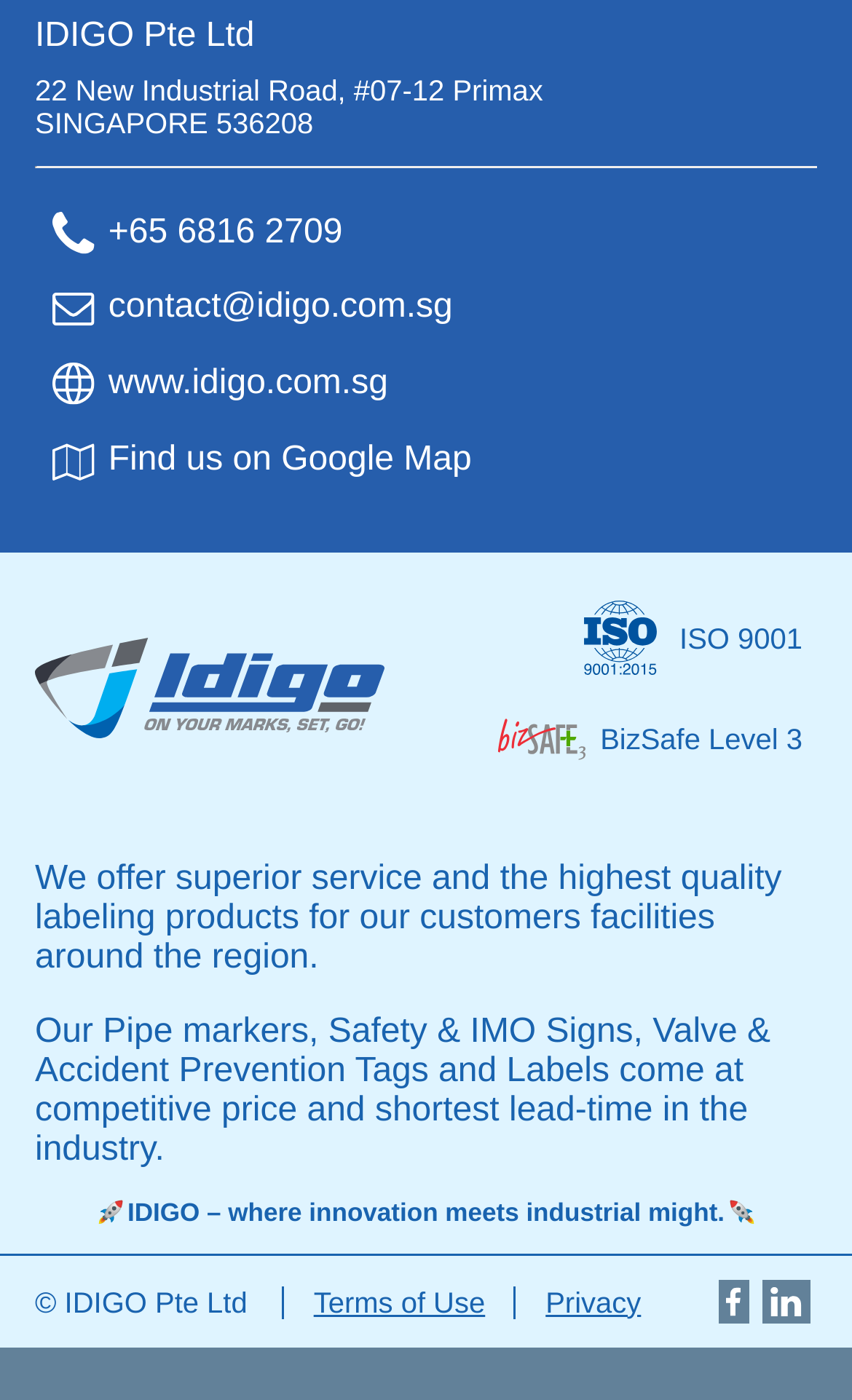What is the website URL?
Examine the image closely and answer the question with as much detail as possible.

The website URL is obtained from the link element that reads 'www.idigo.com.sg', which is located below the company contact information.